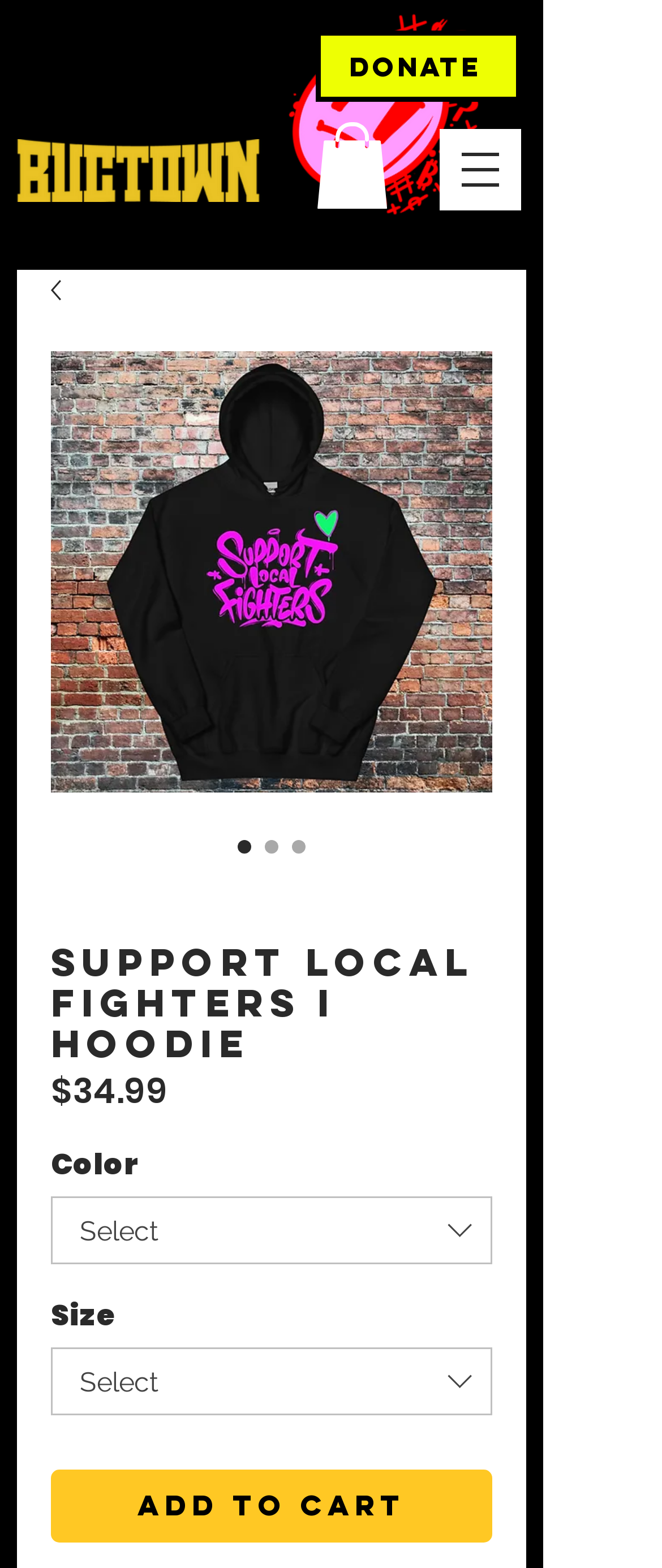Find the bounding box of the UI element described as follows: "parent_node: DONATE aria-label="Open navigation menu"".

[0.664, 0.082, 0.787, 0.134]